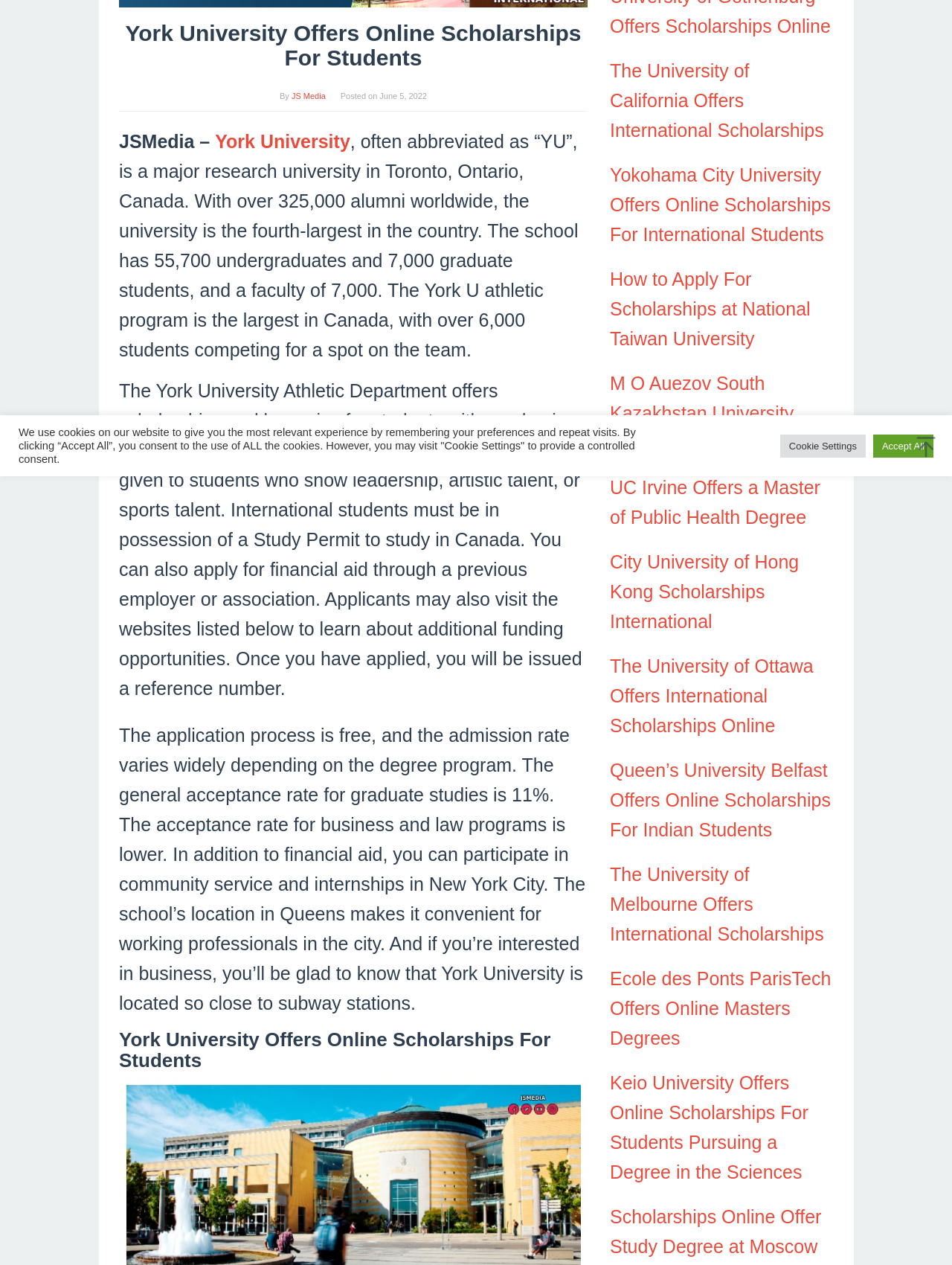Provide the bounding box coordinates of the UI element this sentence describes: "Accept All".

[0.917, 0.343, 0.98, 0.361]